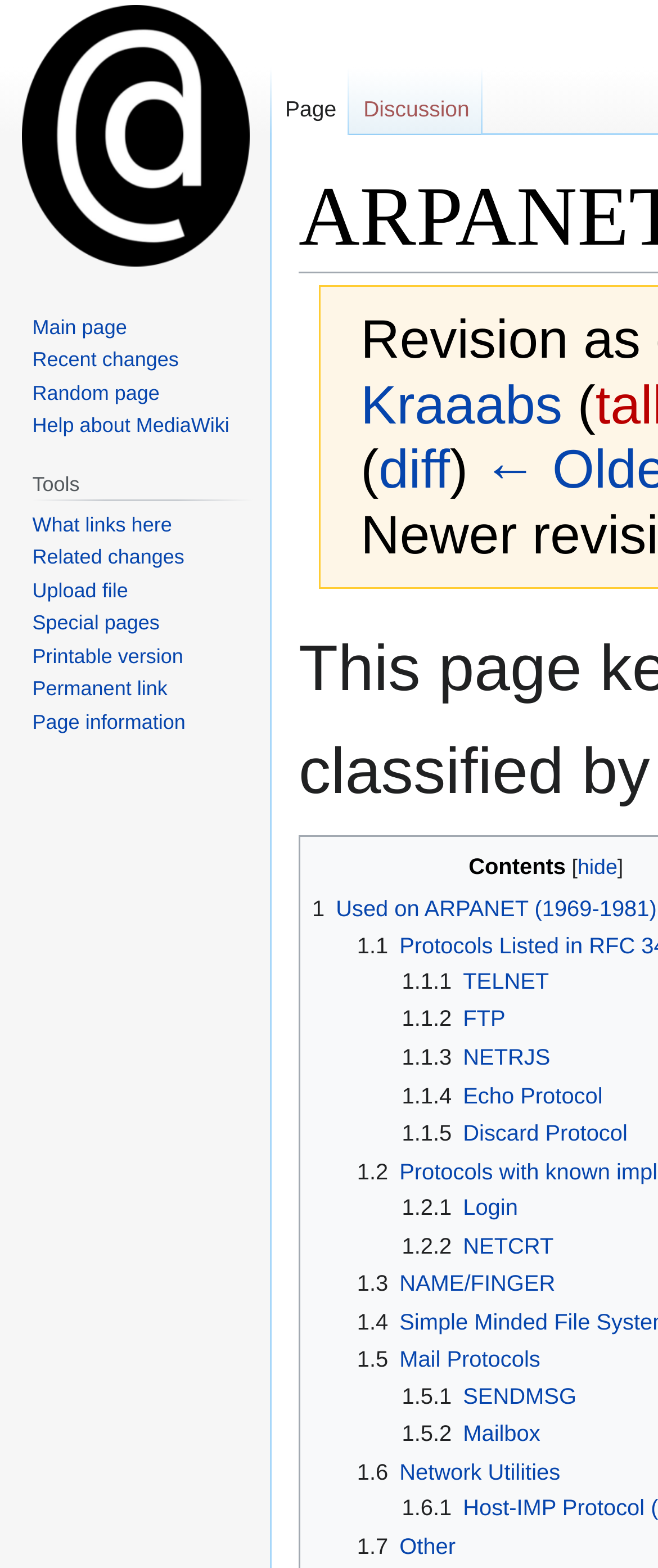Using the description: "Help about MediaWiki", identify the bounding box of the corresponding UI element in the screenshot.

[0.049, 0.264, 0.348, 0.279]